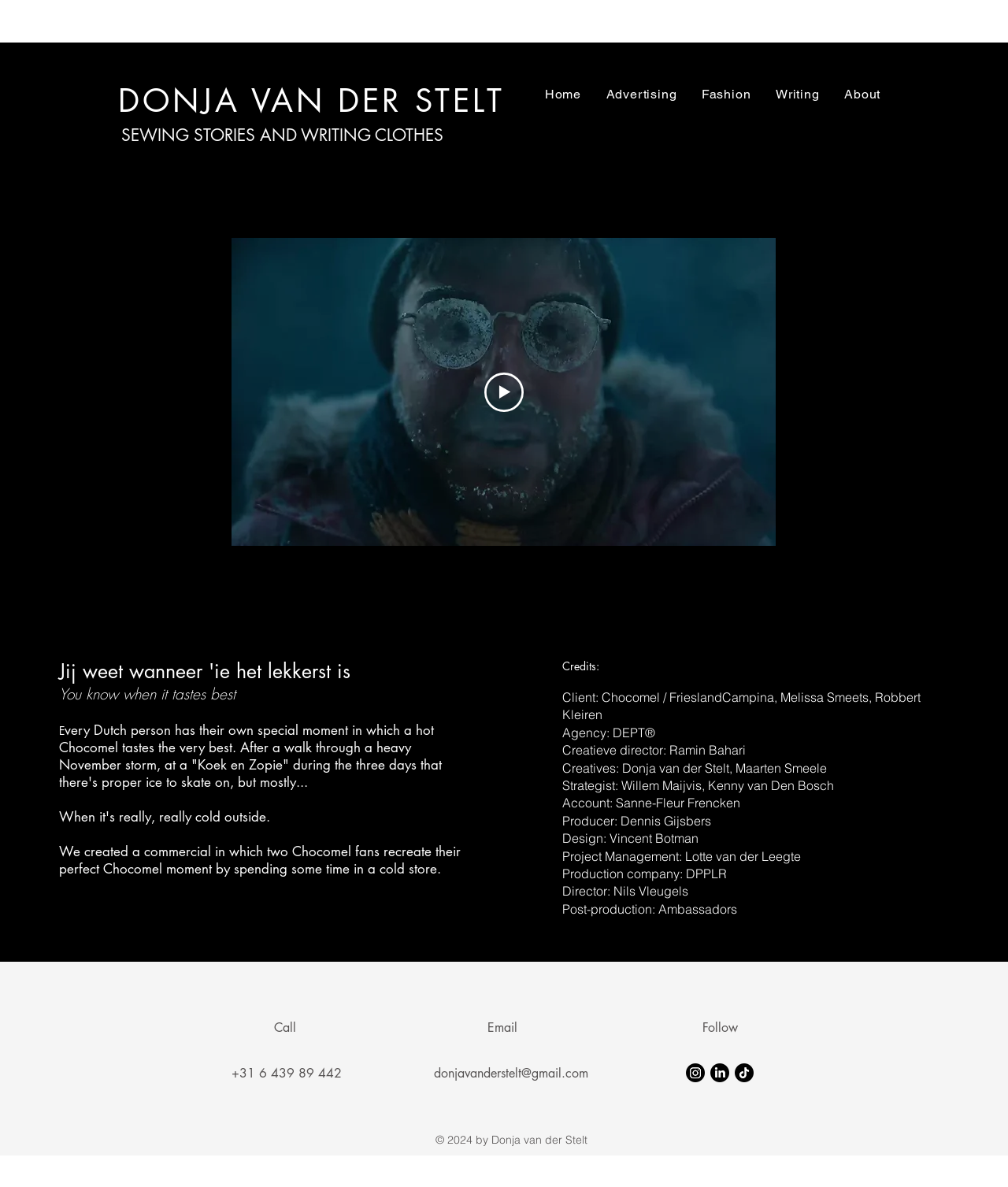Please identify the bounding box coordinates of the clickable element to fulfill the following instruction: "Click on the AMBCrypto logo". The coordinates should be four float numbers between 0 and 1, i.e., [left, top, right, bottom].

None